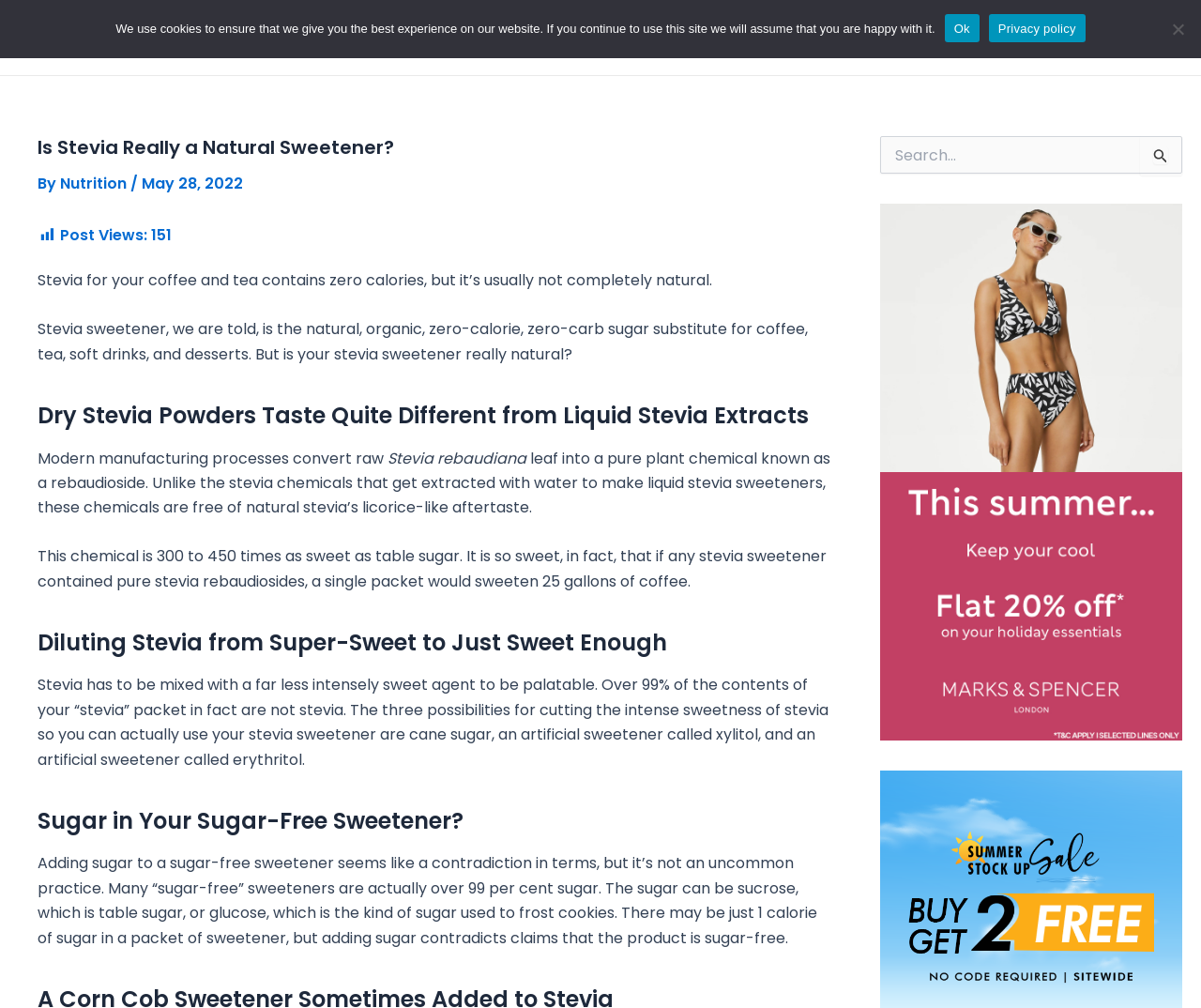What are the three possibilities for cutting the intense sweetness of Stevia?
Ensure your answer is thorough and detailed.

The webpage mentions that Stevia has to be mixed with a far less intensely sweet agent to be palatable, and the three possibilities for cutting the intense sweetness of Stevia are cane sugar, an artificial sweetener called xylitol, and an artificial sweetener called erythritol.